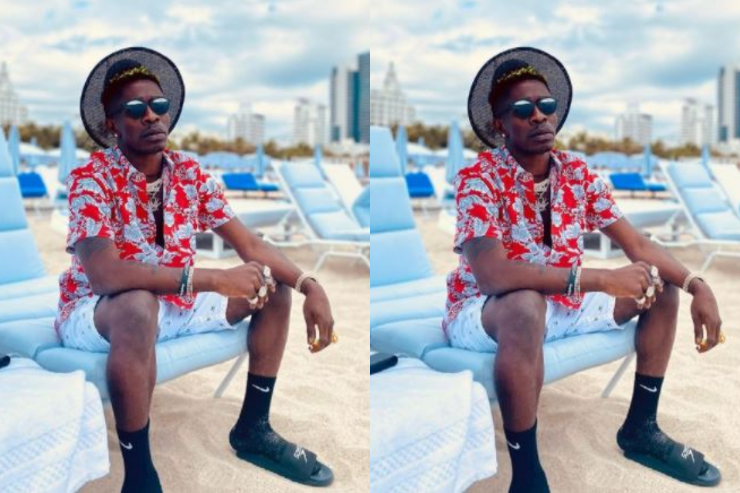What is the color of the sky in the background?
Refer to the screenshot and deliver a thorough answer to the question presented.

The caption describes the scene as having a serene blue sky and city skyline visible in the background, which indicates that the sky is blue in color.